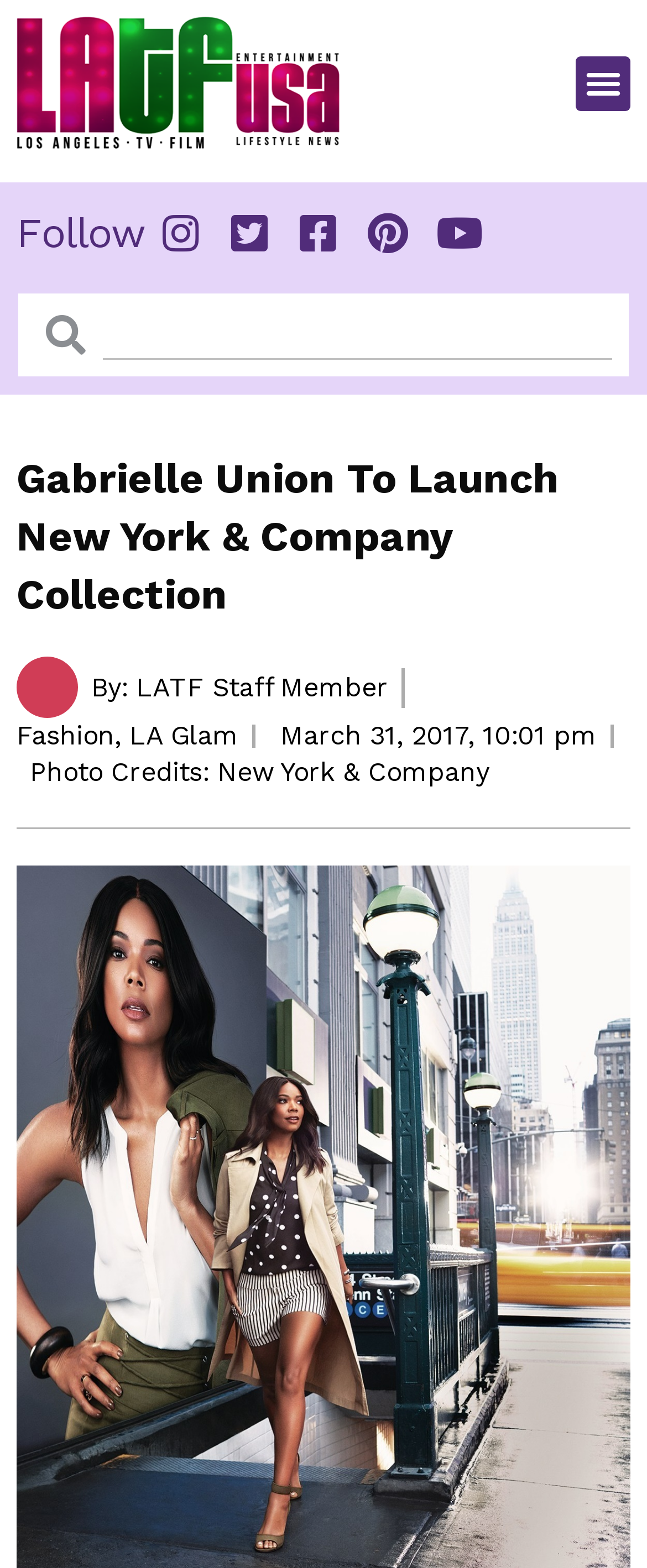Create a detailed description of the webpage's content and layout.

The webpage is about Gabrielle Union's partnership with New York & Company, Inc. to launch a new collection. At the top left of the page, there is a link, followed by a "Menu Toggle" button on the top right. Below the button, there is a "Follow" heading. 

To the right of the "Follow" heading, there are five links lined up horizontally. Below these links, there is a search bar with a "Search" label and a searchbox. 

The main content of the page starts with a heading that reads "Gabrielle Union To Launch New York & Company Collection". Below the heading, there is an image of a LATF staff member on the left, accompanied by the text "By: LATF Staff Member" and "Fashion, LA Glam" on the right. 

Further down, there is a publication date and time, "March 31, 2017, 10:01 pm", and a photo credit "Photo Credits: New York & Company" at the bottom.